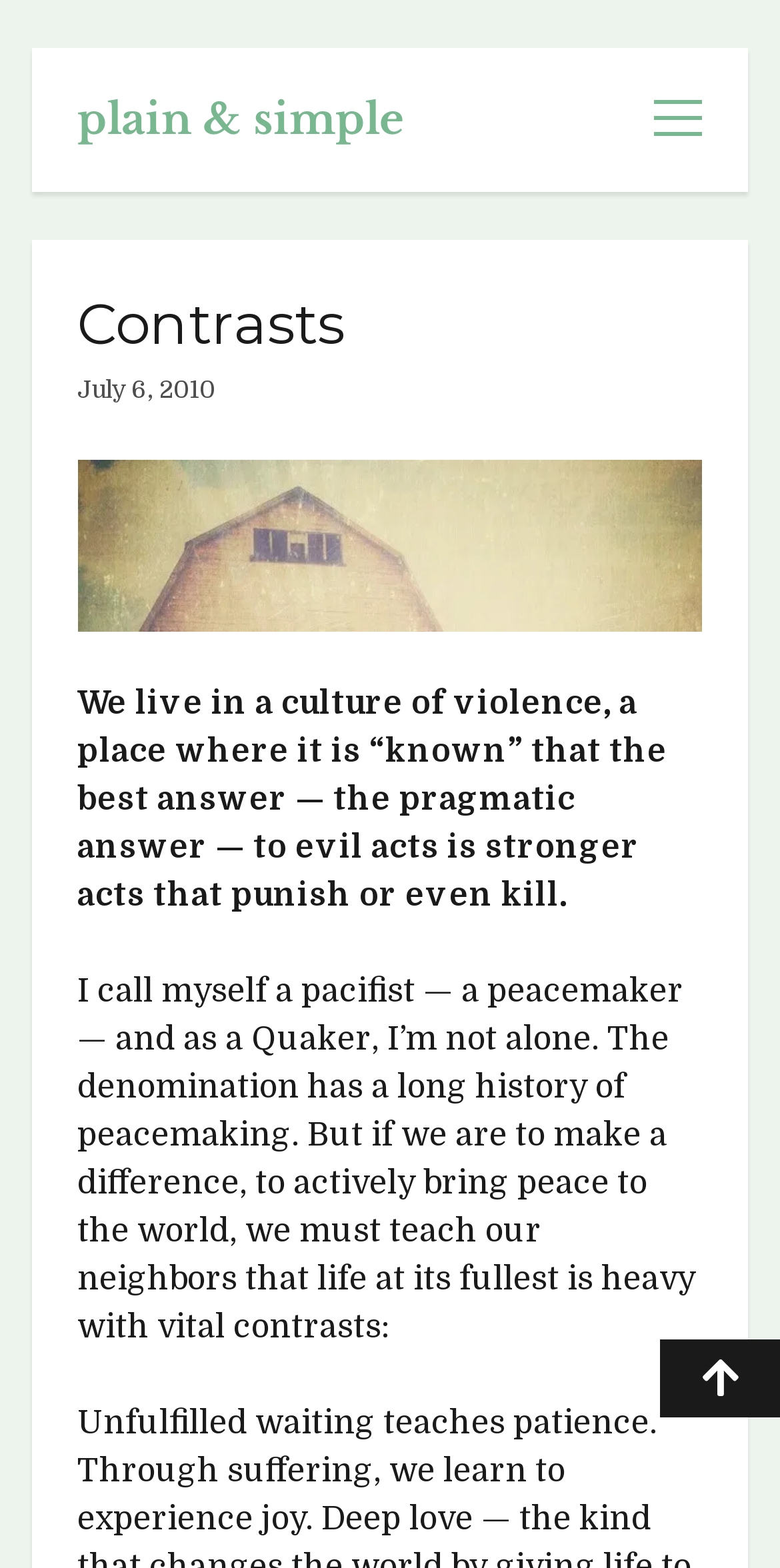Pinpoint the bounding box coordinates of the area that should be clicked to complete the following instruction: "Learn about World Reading Club". The coordinates must be given as four float numbers between 0 and 1, i.e., [left, top, right, bottom].

None